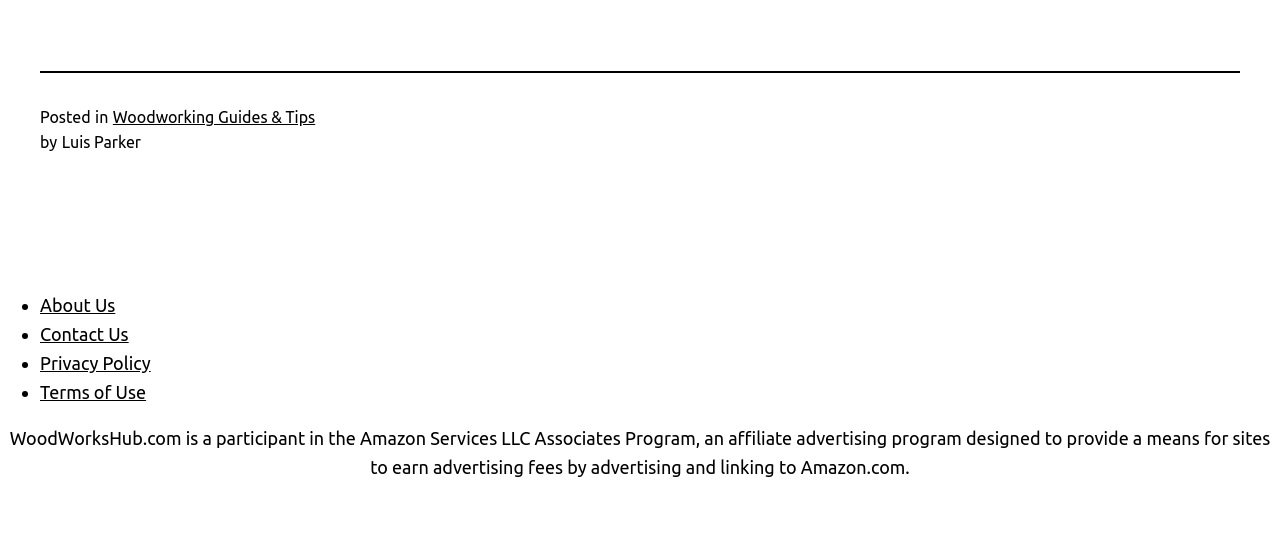Answer briefly with one word or phrase:
What is the orientation of the separator at the top?

Horizontal